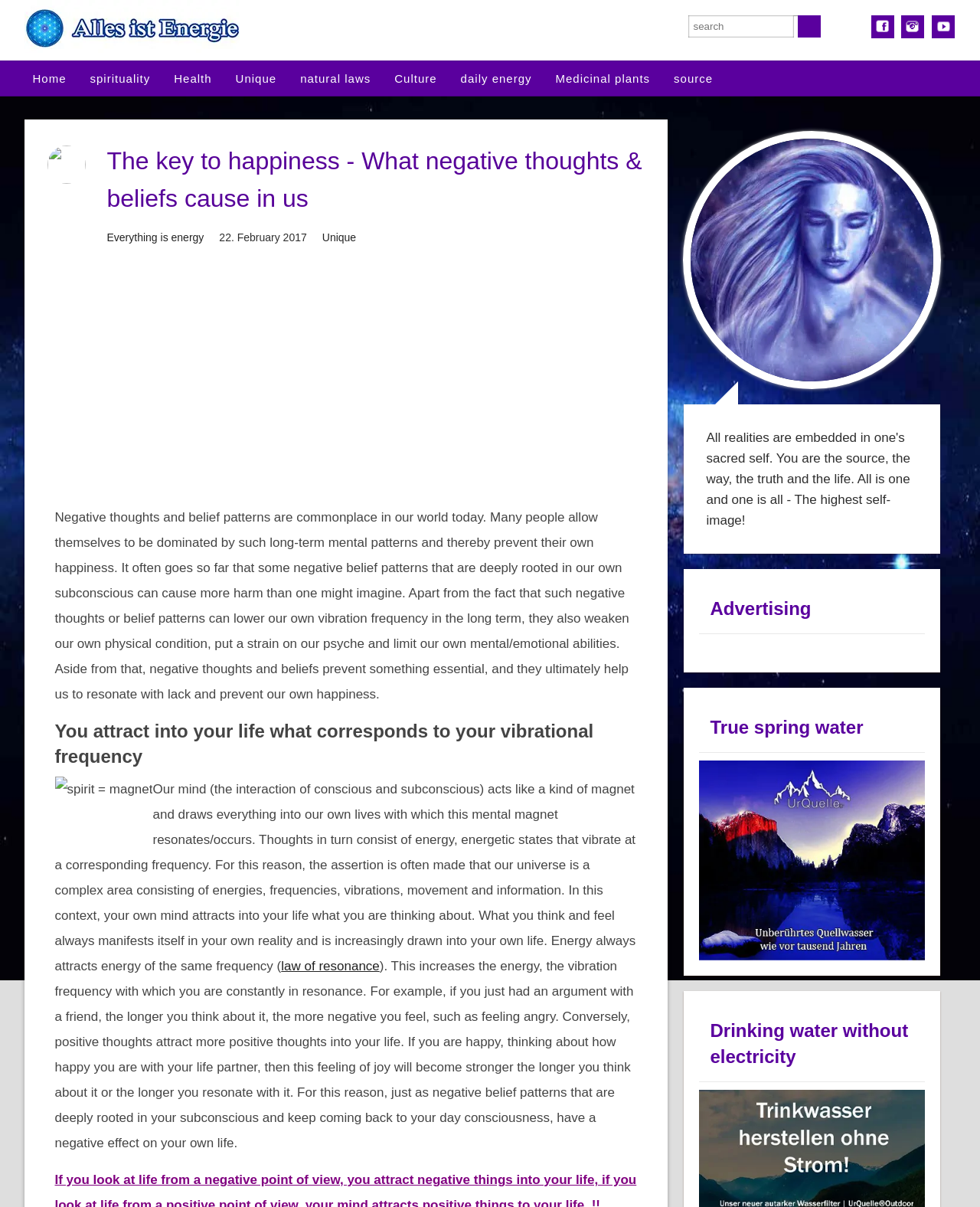Identify the bounding box coordinates of the specific part of the webpage to click to complete this instruction: "Read the article about the law of resonance".

[0.287, 0.794, 0.387, 0.806]